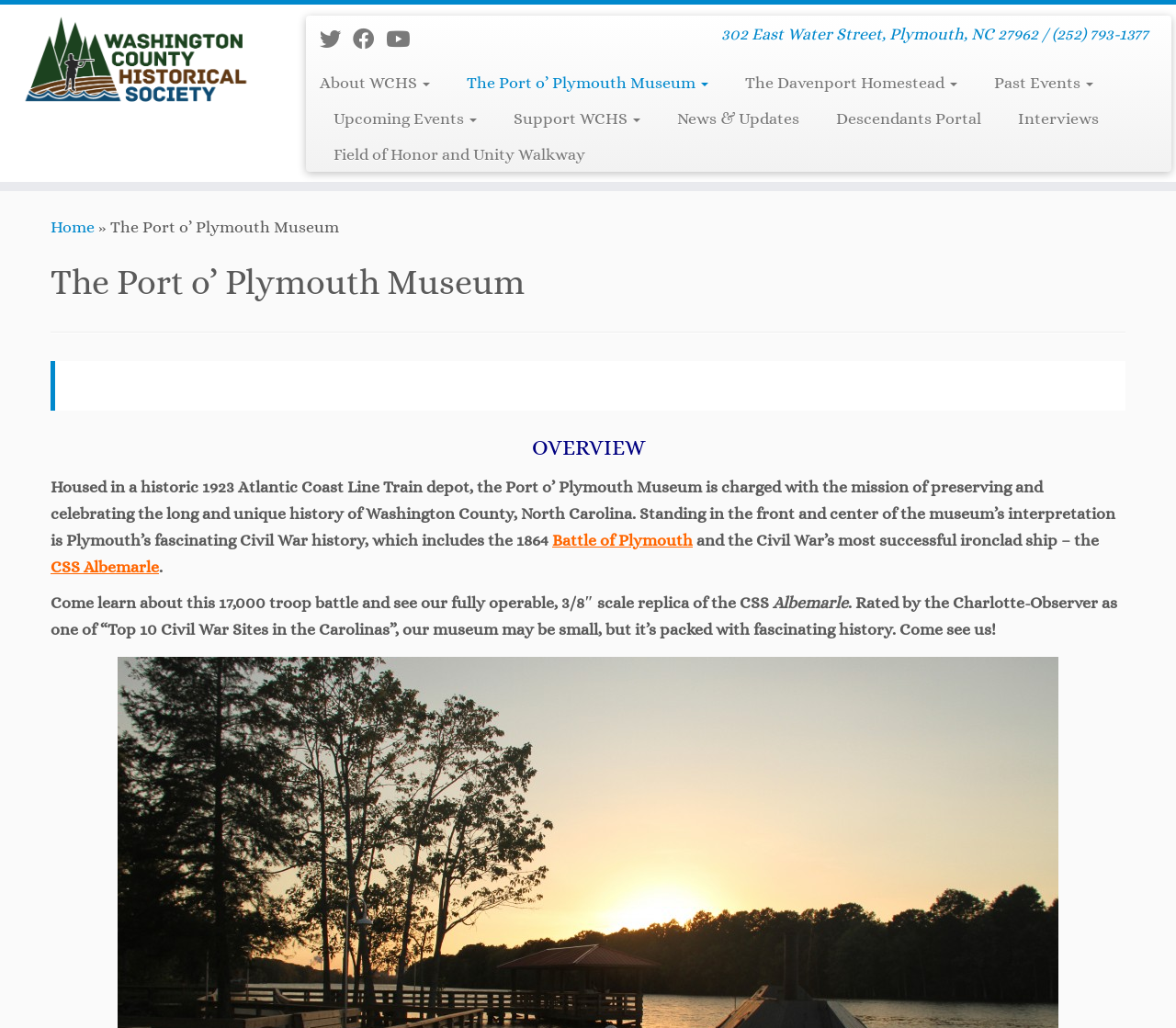What is the rating of the museum according to the Charlotte-Observer?
Ensure your answer is thorough and detailed.

I found the rating by reading the text in the paragraph that mentions the museum's rating, which says 'Rated by the Charlotte-Observer as one of “Top 10 Civil War Sites in the Carolinas”'.